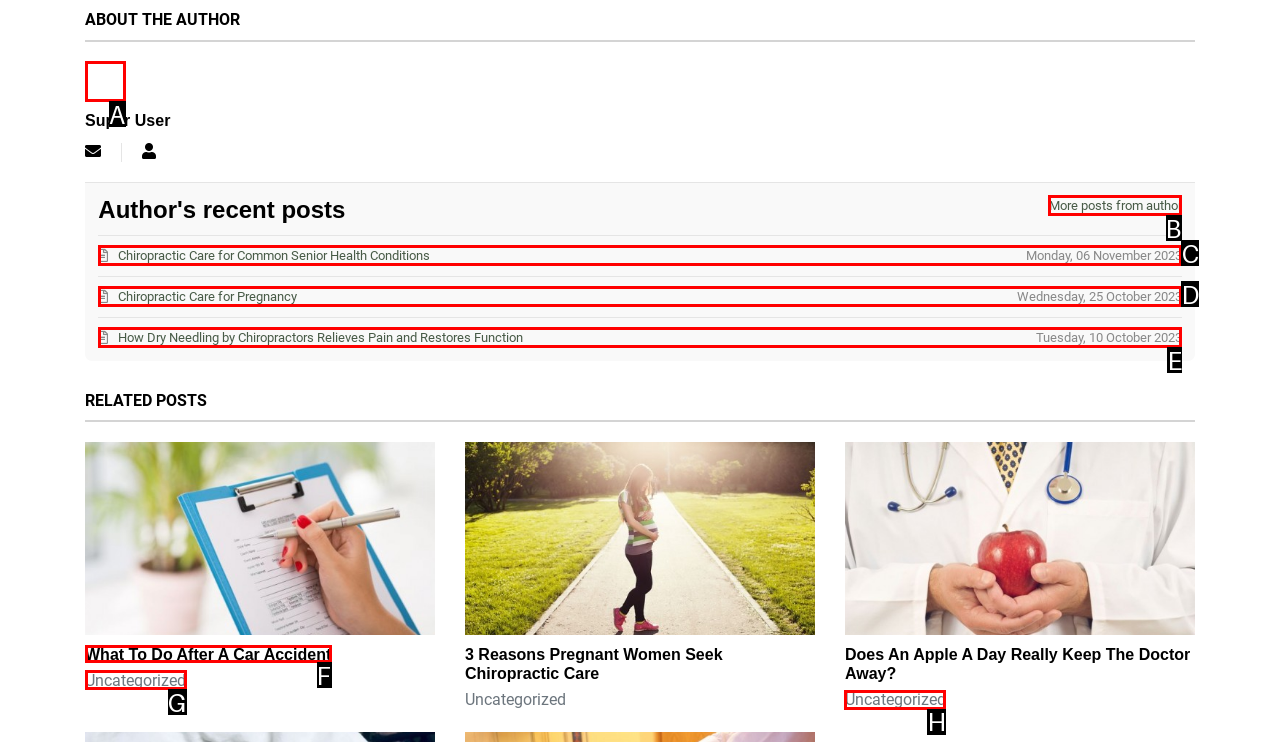Select the correct UI element to complete the task: Learn about Kinder Readiness
Please provide the letter of the chosen option.

None